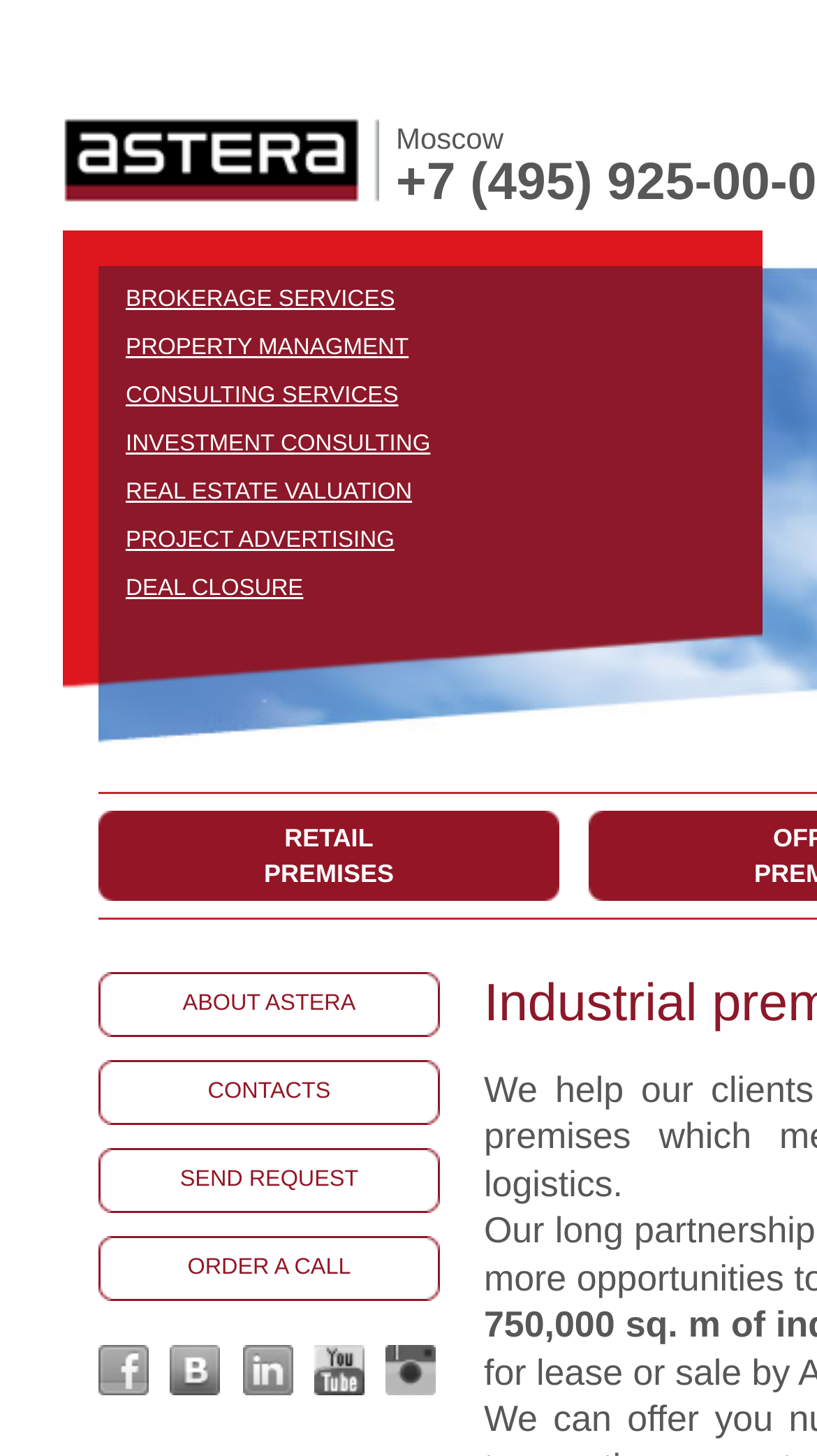Provide the bounding box coordinates of the section that needs to be clicked to accomplish the following instruction: "Learn more about ASTERA."

[0.121, 0.667, 0.538, 0.712]